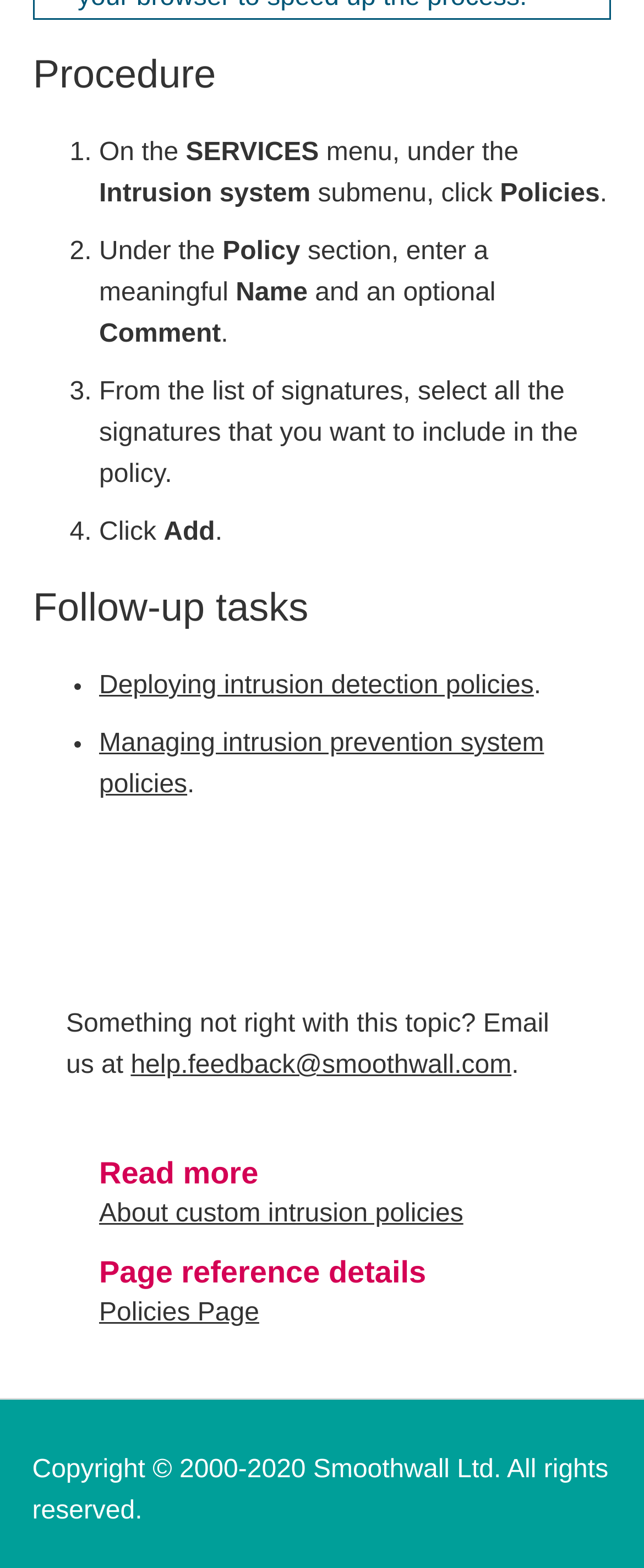Determine the bounding box for the UI element that matches this description: "Policies Page".

[0.154, 0.827, 0.402, 0.845]